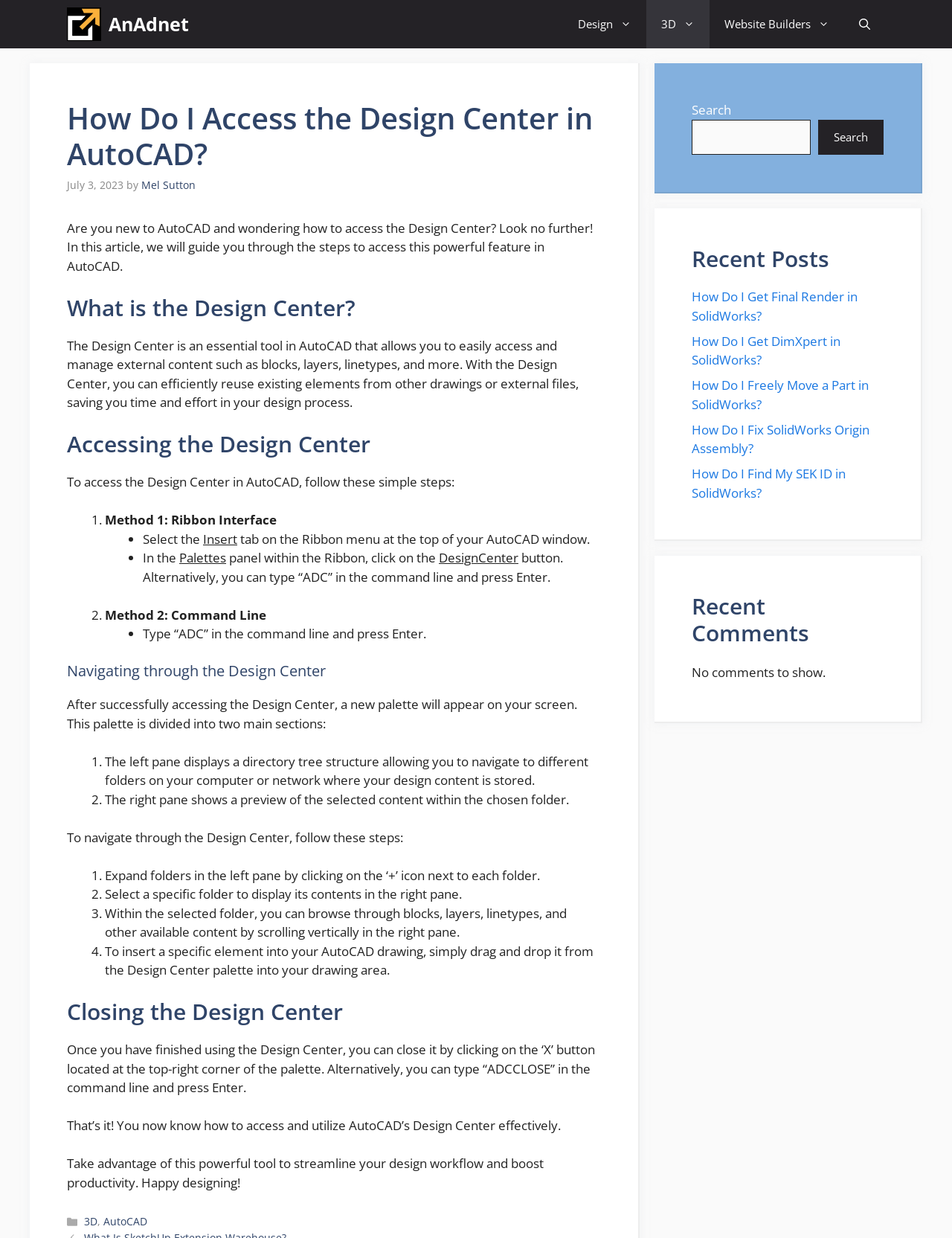Please predict the bounding box coordinates of the element's region where a click is necessary to complete the following instruction: "Read the 'How Do I Access the Design Center in AutoCAD?' article". The coordinates should be represented by four float numbers between 0 and 1, i.e., [left, top, right, bottom].

[0.07, 0.081, 0.631, 0.139]